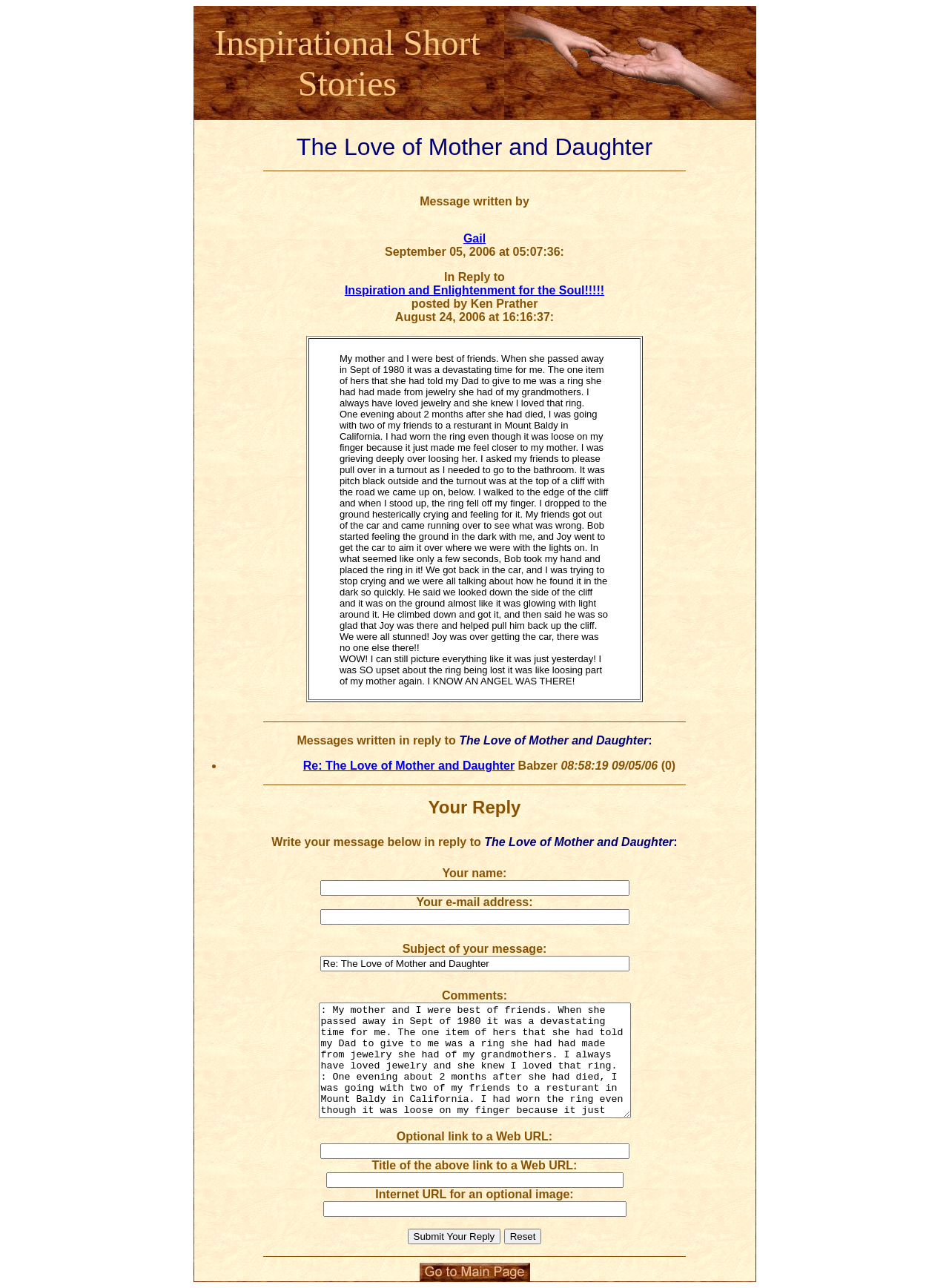Given the description of a UI element: "Your Reply", identify the bounding box coordinates of the matching element in the webpage screenshot.

[0.204, 0.623, 0.796, 0.649]